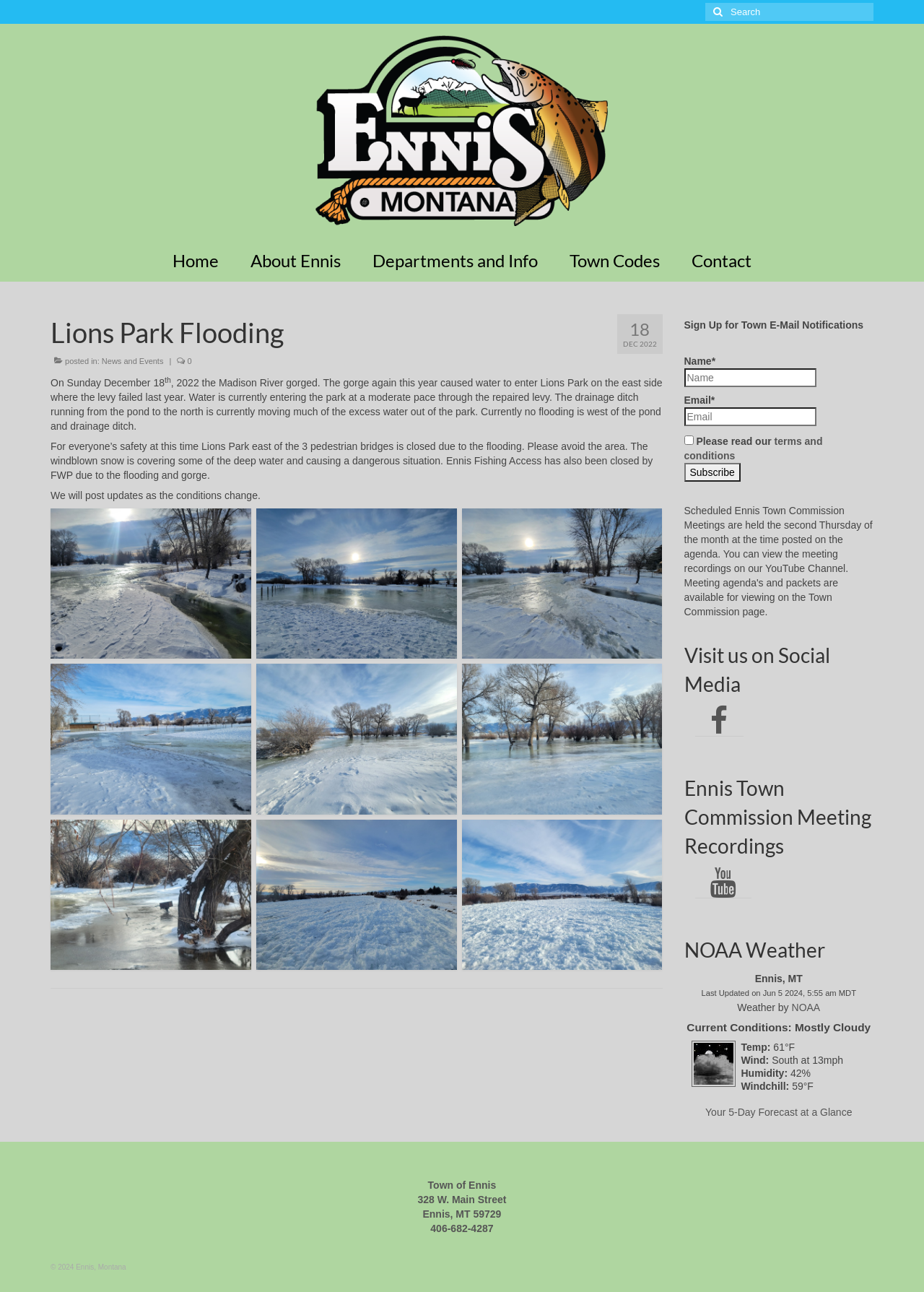Please determine the bounding box coordinates of the area that needs to be clicked to complete this task: 'Subscribe to Town E-Mail Notifications'. The coordinates must be four float numbers between 0 and 1, formatted as [left, top, right, bottom].

[0.74, 0.358, 0.801, 0.373]